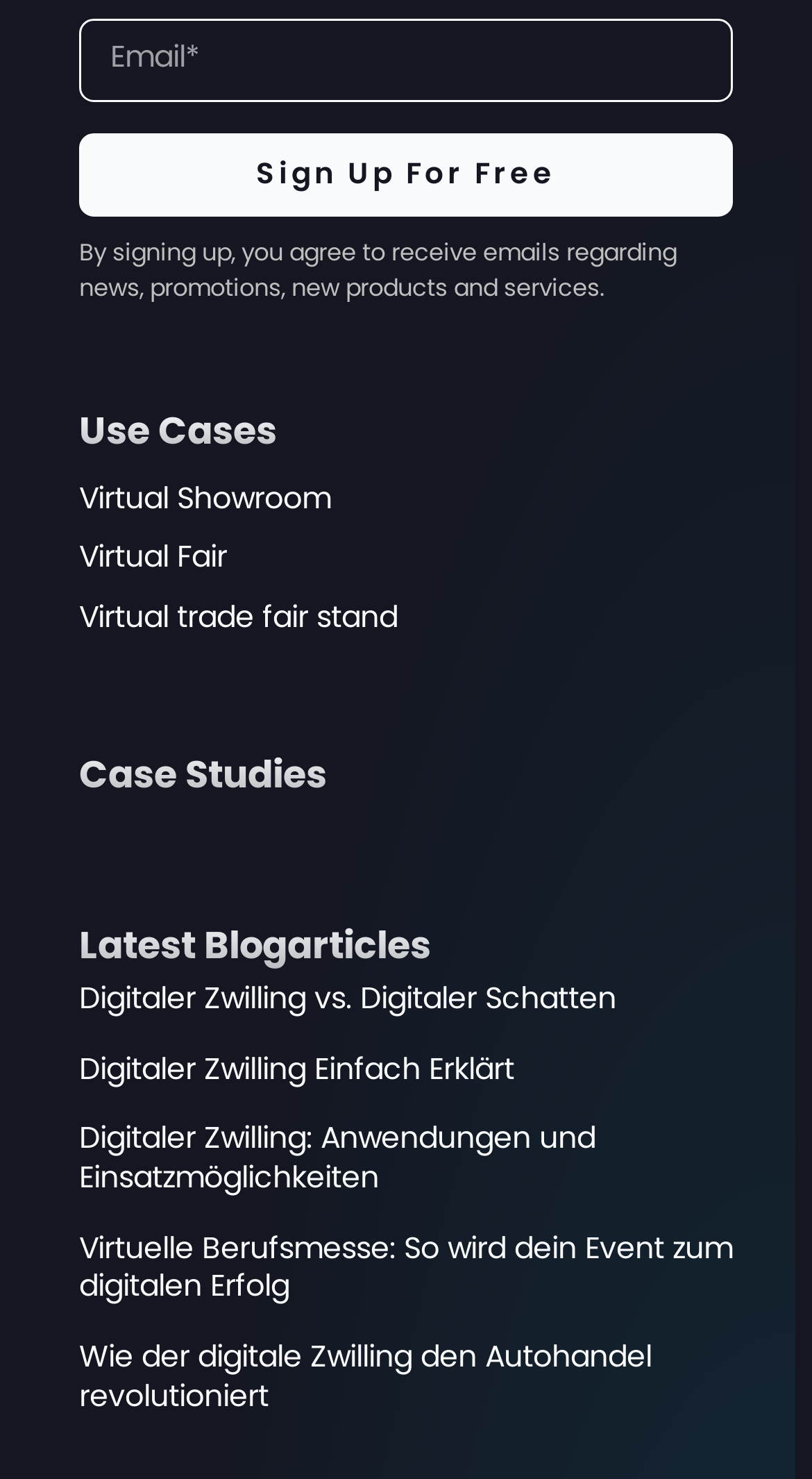Answer the question using only one word or a concise phrase: What is the topic of the latest blog article?

Unknown